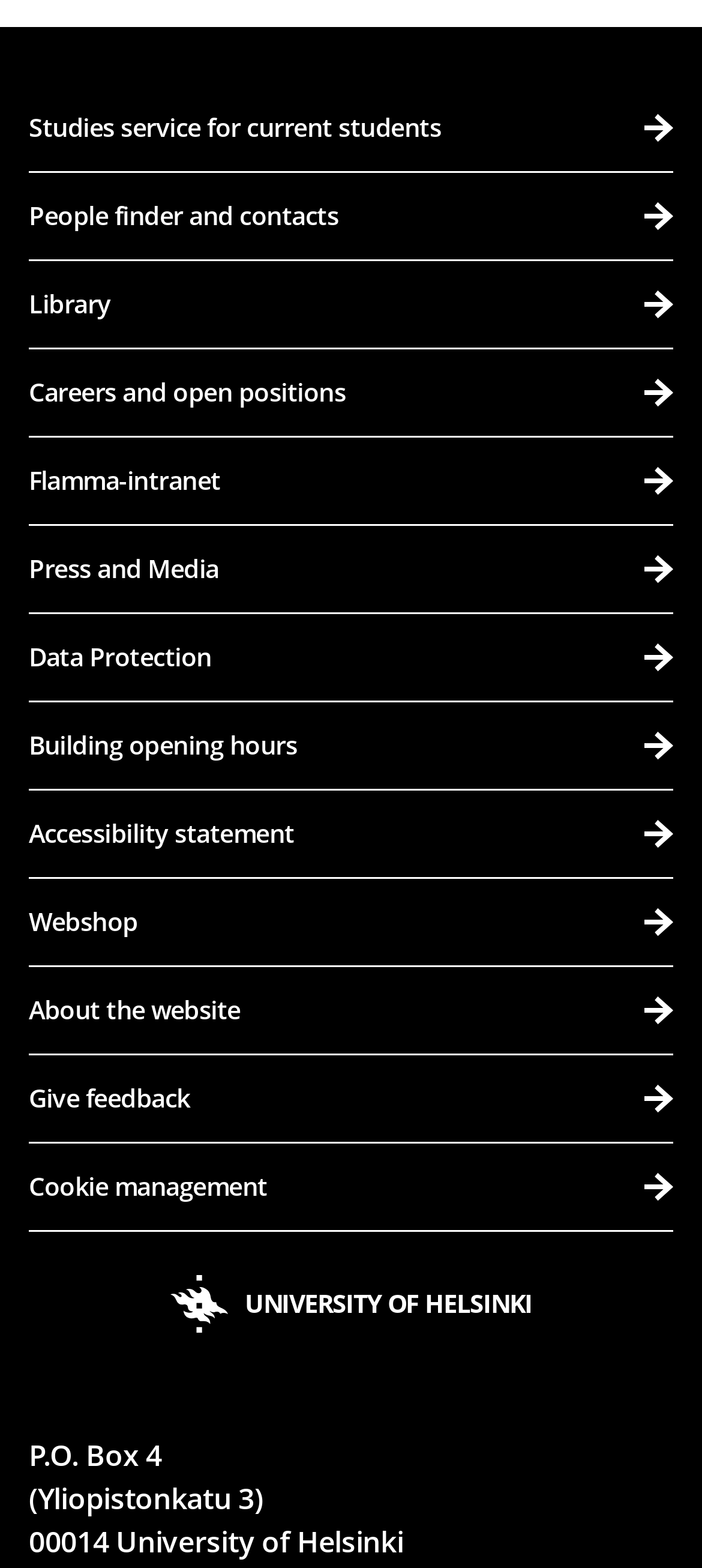Please identify the bounding box coordinates of the element's region that I should click in order to complete the following instruction: "Visit the UNIVERSITY OF HELSINKI website". The bounding box coordinates consist of four float numbers between 0 and 1, i.e., [left, top, right, bottom].

[0.242, 0.813, 0.758, 0.85]